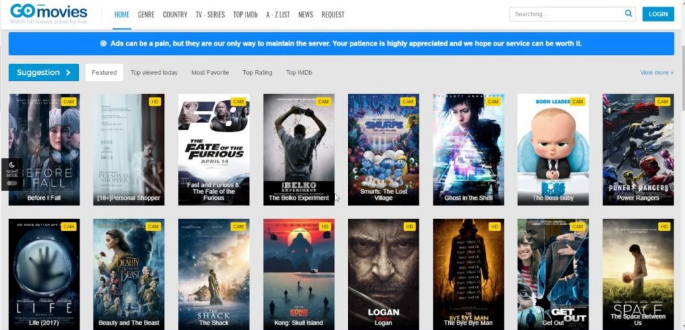How do users navigate the website?
Please ensure your answer to the question is detailed and covers all necessary aspects.

The interface of the website is user-friendly, and users can explore different genres and top-rated films through the navigational options provided at the top of the webpage.